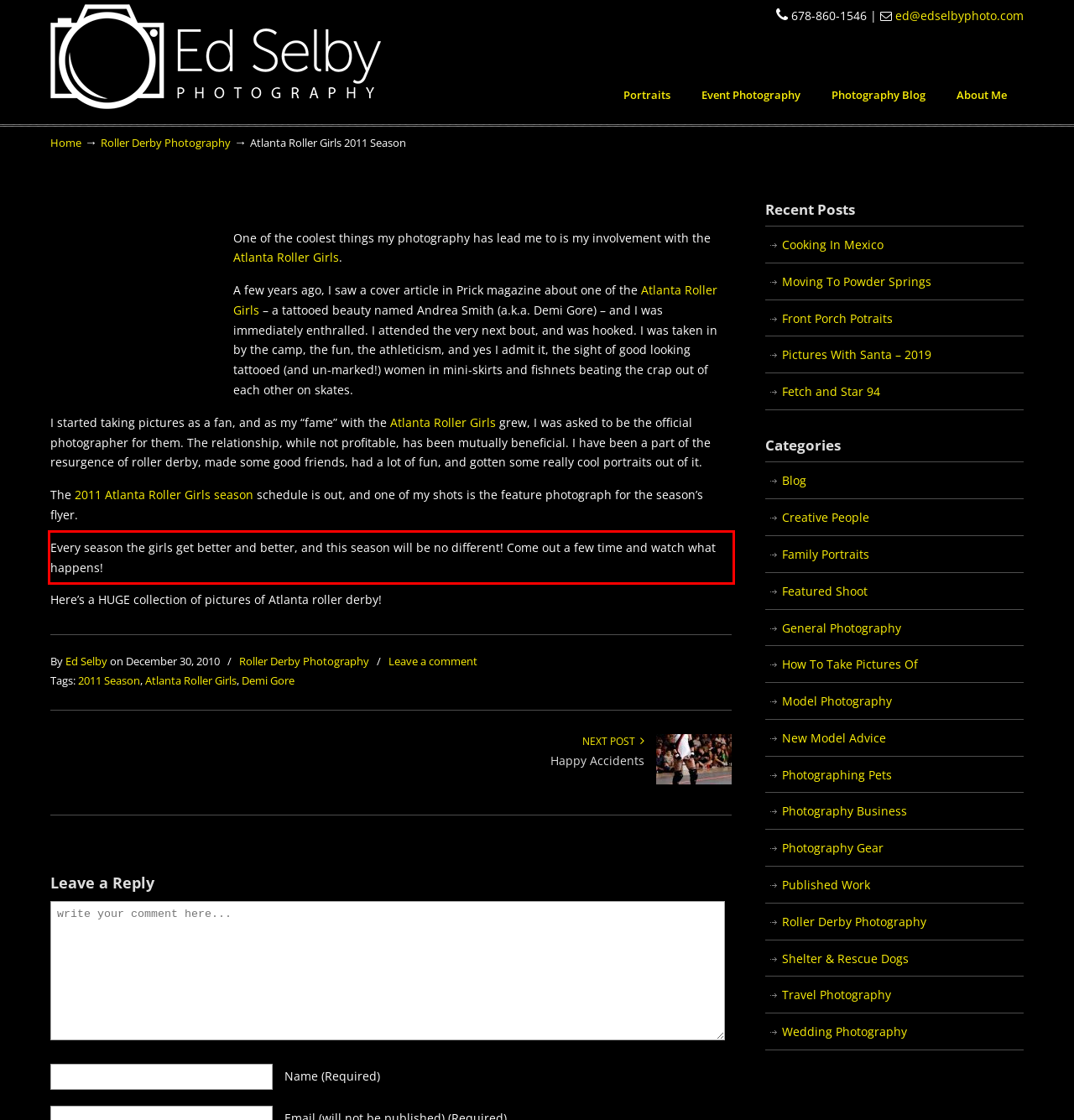You have a screenshot of a webpage, and there is a red bounding box around a UI element. Utilize OCR to extract the text within this red bounding box.

Every season the girls get better and better, and this season will be no different! Come out a few time and watch what happens!